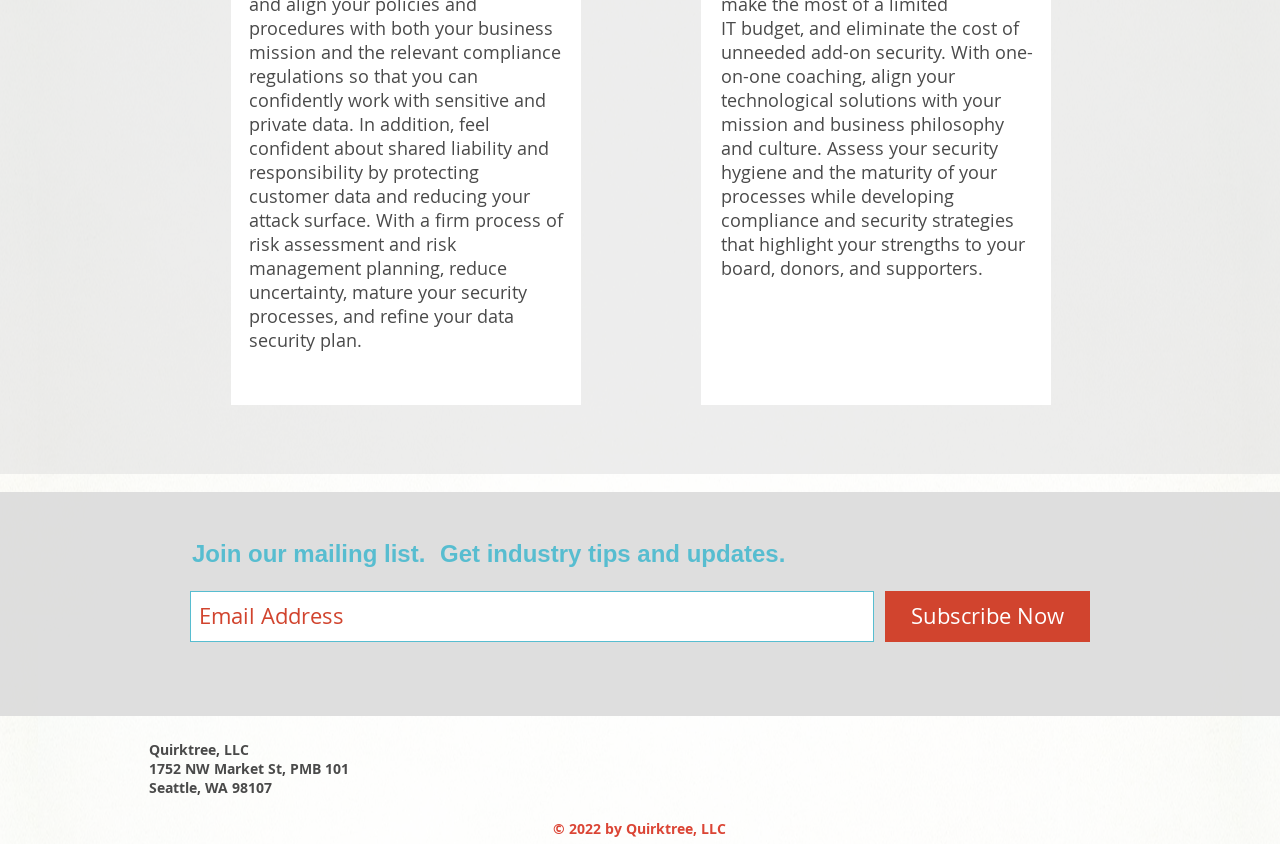Use a single word or phrase to answer this question: 
How many social media links are present?

4